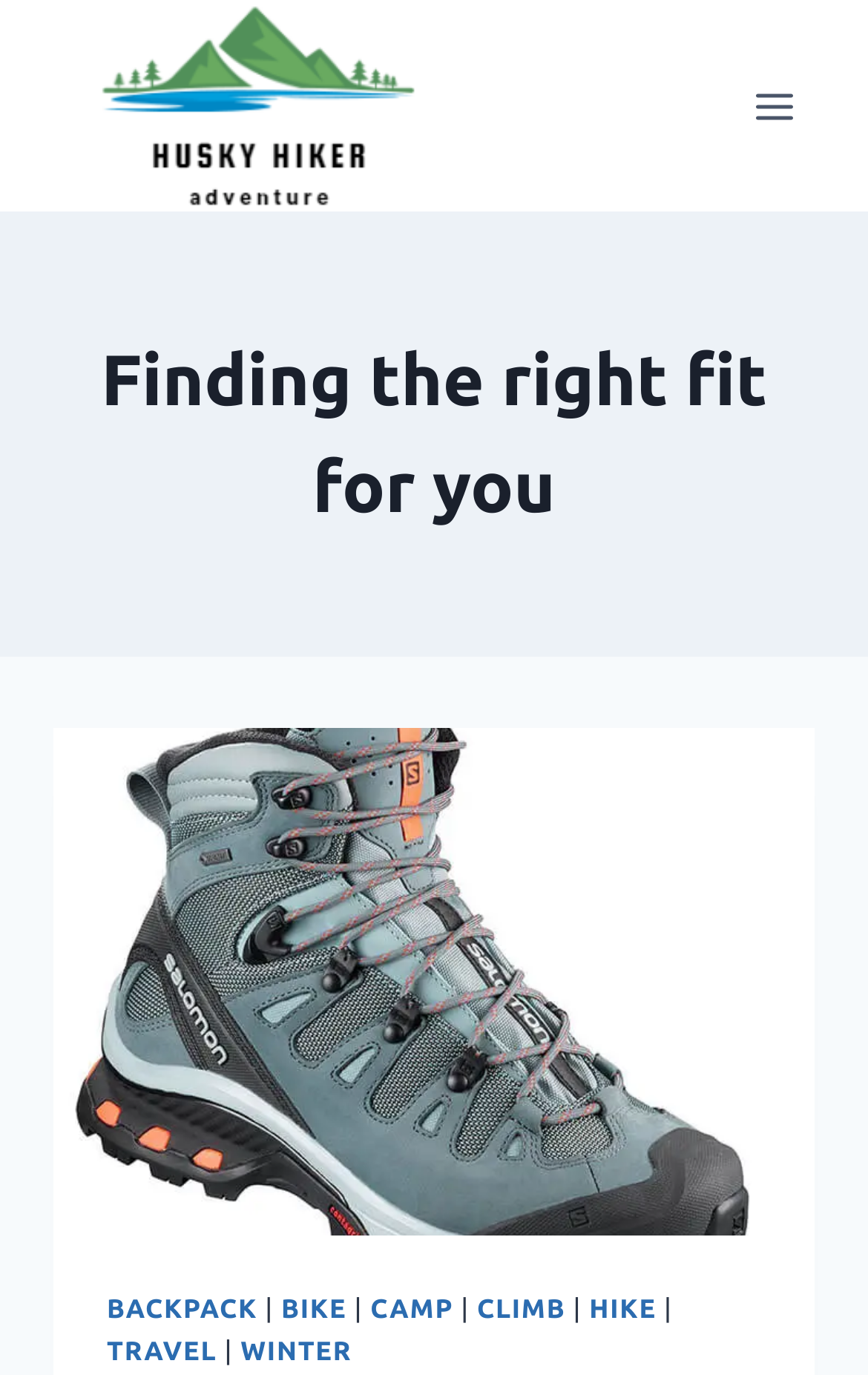Using the information in the image, give a detailed answer to the following question: Is the menu expanded?

The button with the text 'Open menu' has an attribute 'expanded' set to False, indicating that the menu is not expanded.